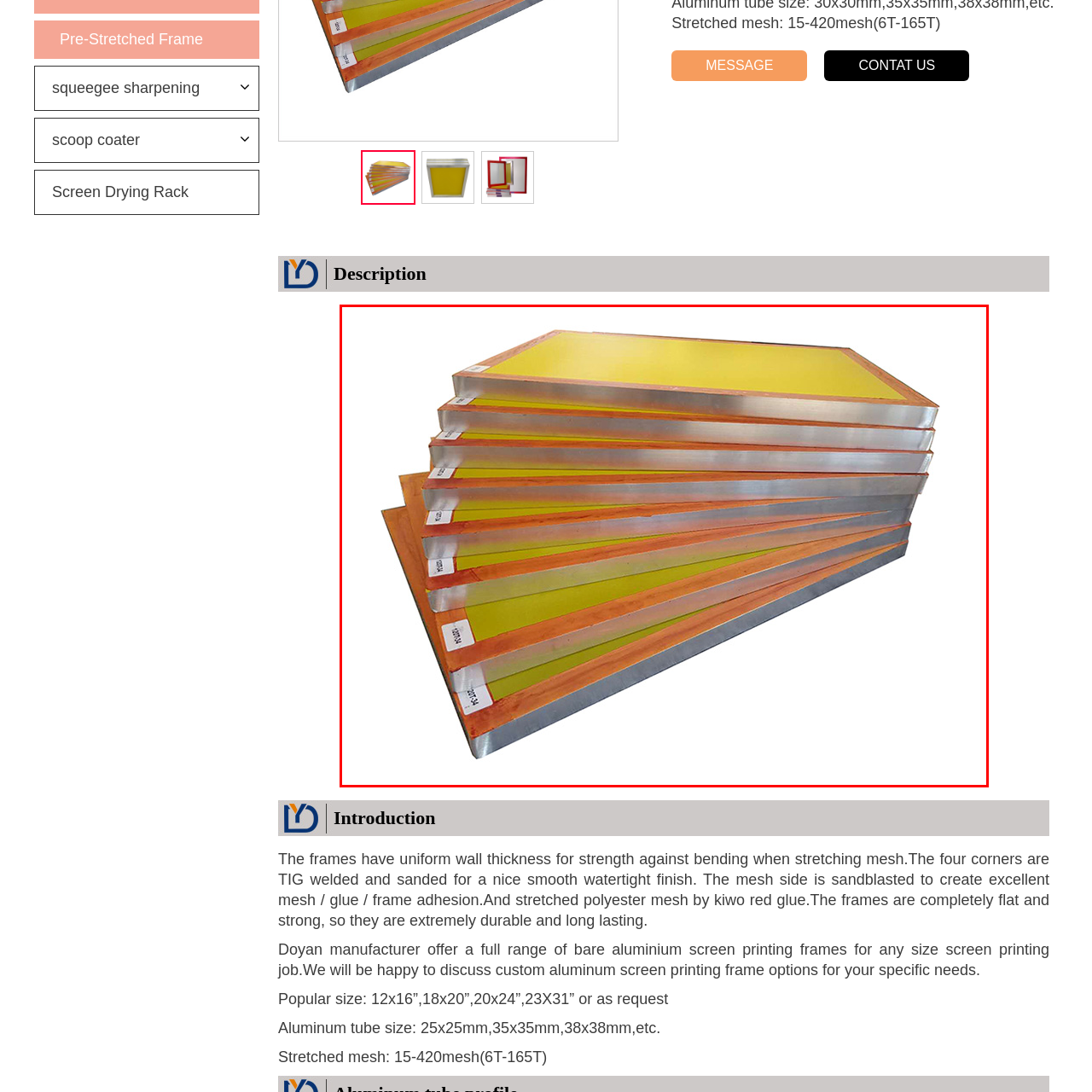What type of glue is used to adhere the mesh?
Look closely at the image within the red bounding box and respond to the question with one word or a brief phrase.

Kiwo red glue